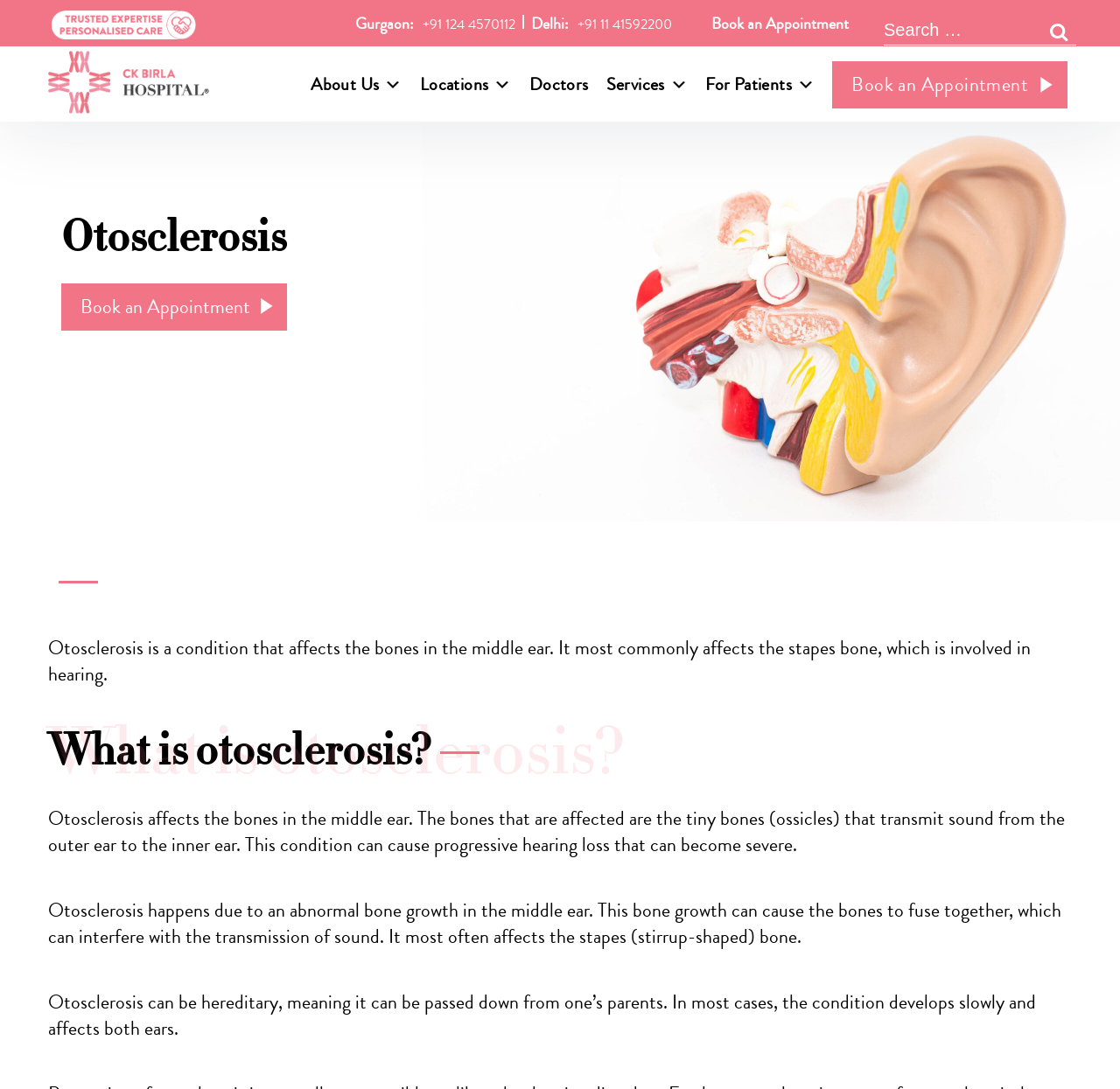Refer to the image and offer a detailed explanation in response to the question: What is the role of the stapes bone in hearing?

Based on the webpage content, the stapes bone is involved in hearing, and its abnormal growth can cause otosclerosis, leading to hearing loss.